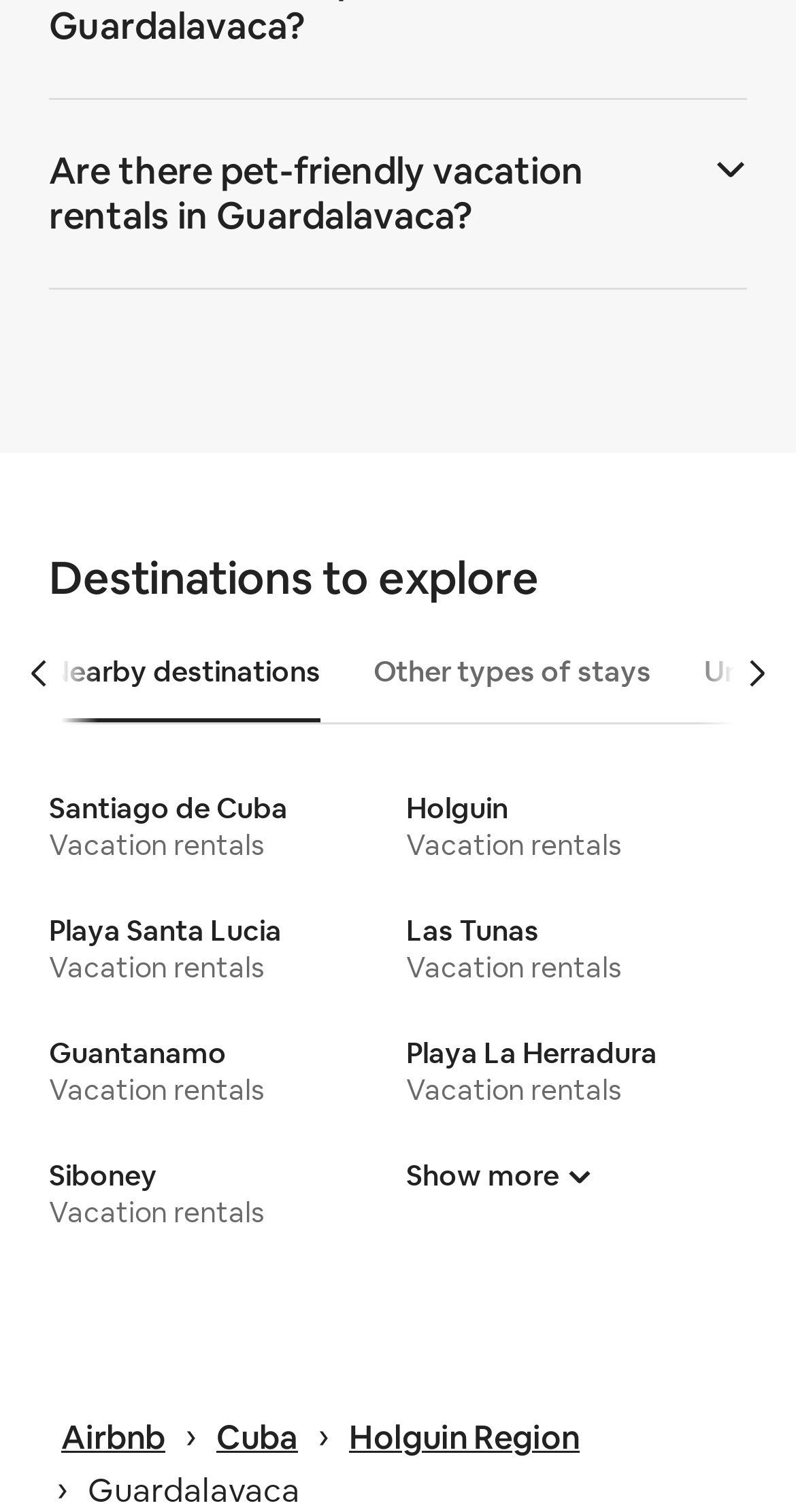How many links are available in the 'Nearby destinations' tab?
Can you provide a detailed and comprehensive answer to the question?

The 'Nearby destinations' tabpanel has 6 links, namely 'Santiago de Cuba Vacation rentals', 'Holguin Vacation rentals', 'Playa Santa Lucia Vacation rentals', 'Las Tunas Vacation rentals', 'Guantanamo Vacation rentals', and 'Playa La Herradura Vacation rentals'.